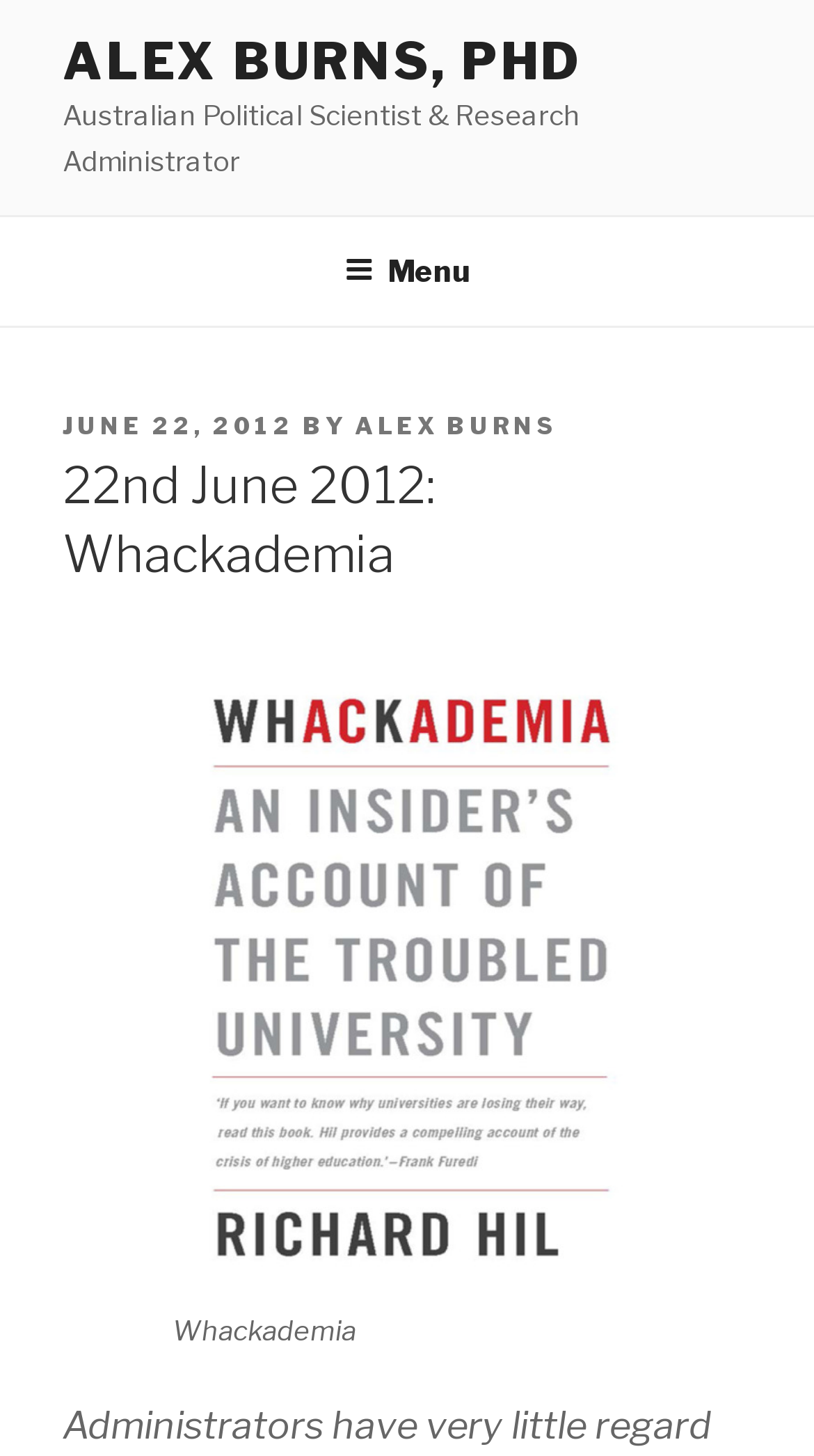Identify the bounding box coordinates for the UI element that matches this description: "parent_node: Whackademia".

[0.212, 0.454, 0.788, 0.885]